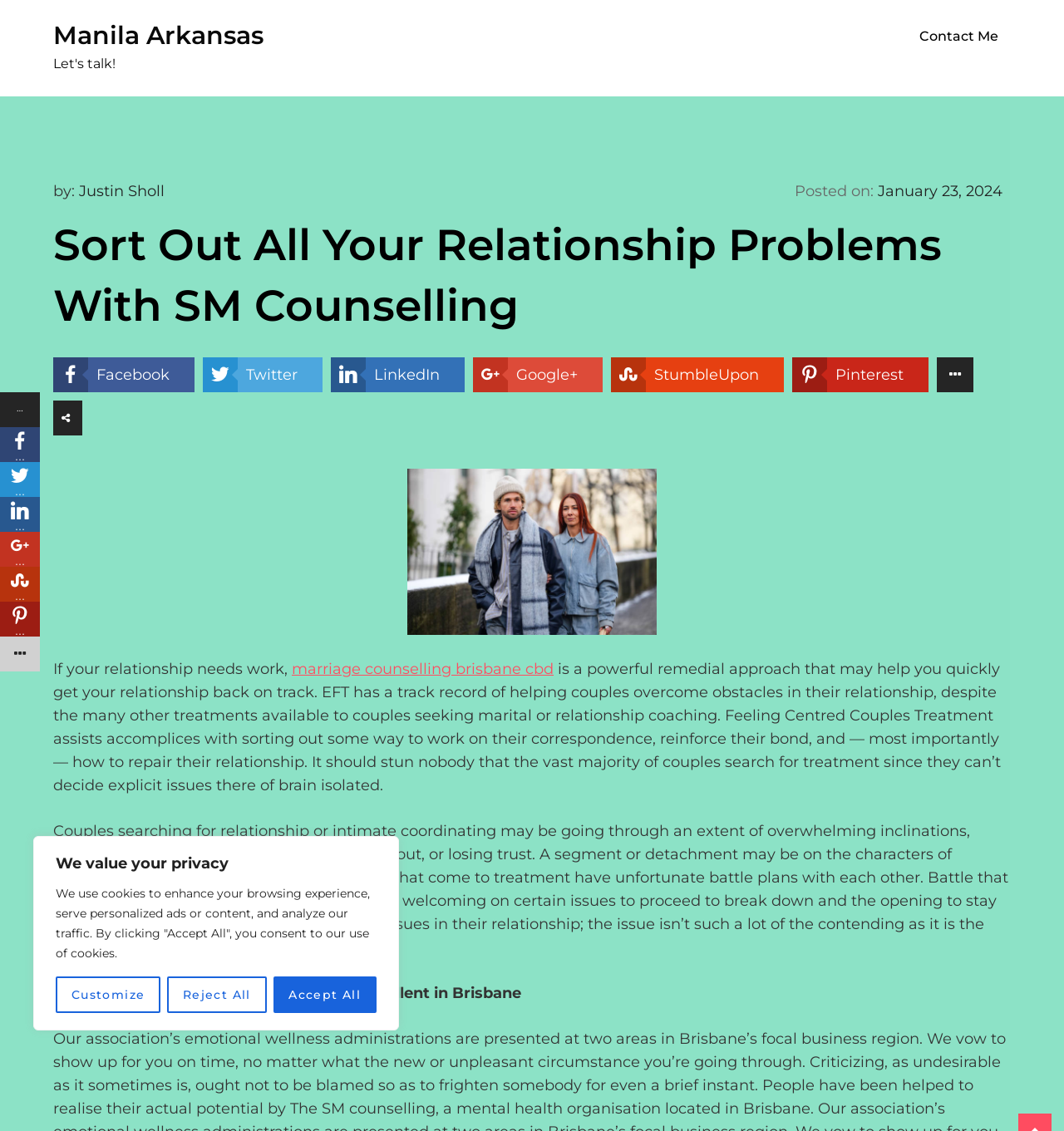Please find the bounding box coordinates of the element that needs to be clicked to perform the following instruction: "View the image". The bounding box coordinates should be four float numbers between 0 and 1, represented as [left, top, right, bottom].

[0.383, 0.414, 0.617, 0.561]